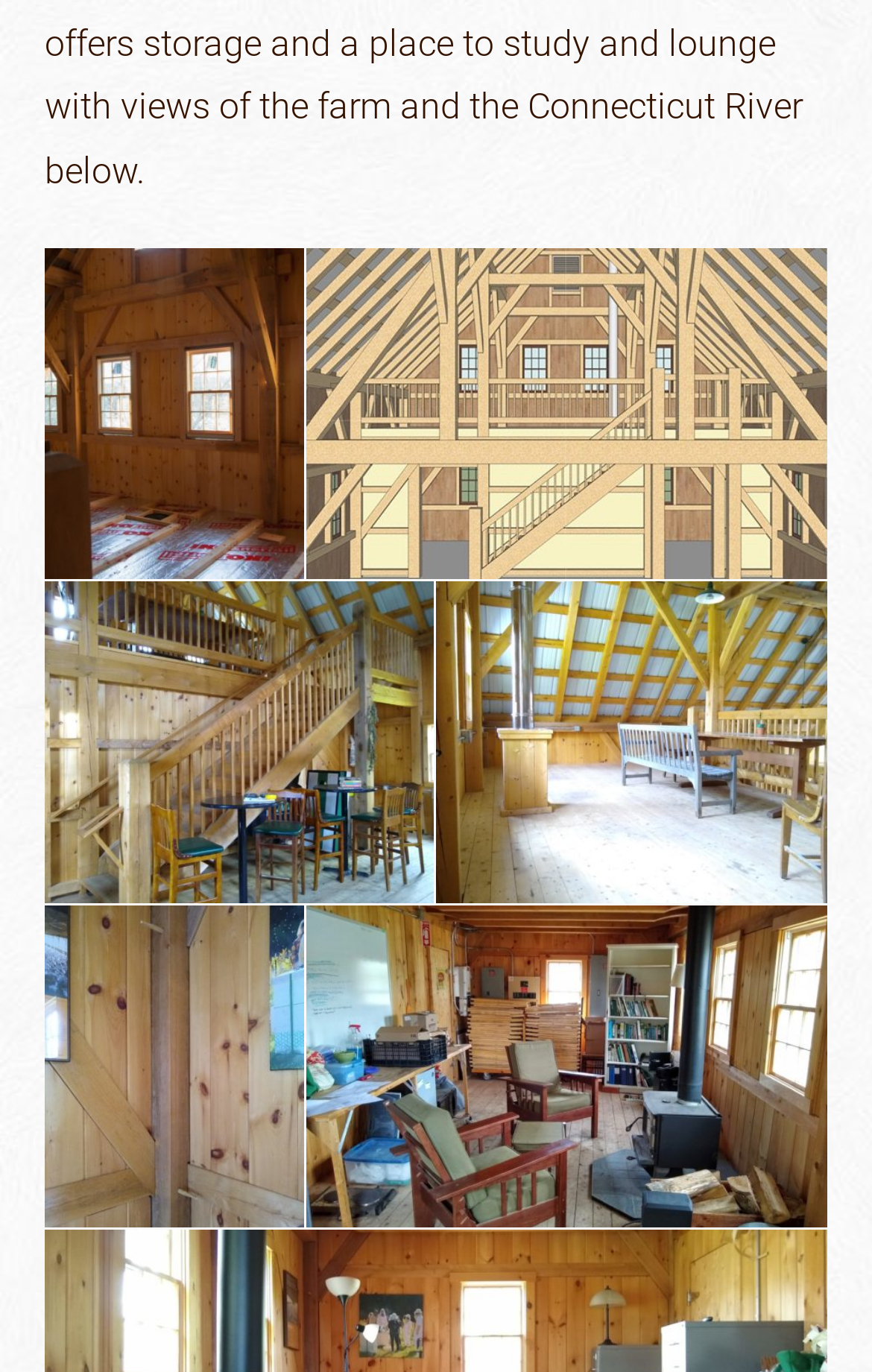Identify and provide the bounding box coordinates of the UI element described: "The loft.". The coordinates should be formatted as [left, top, right, bottom], with each number being a float between 0 and 1.

[0.5, 0.424, 0.949, 0.659]